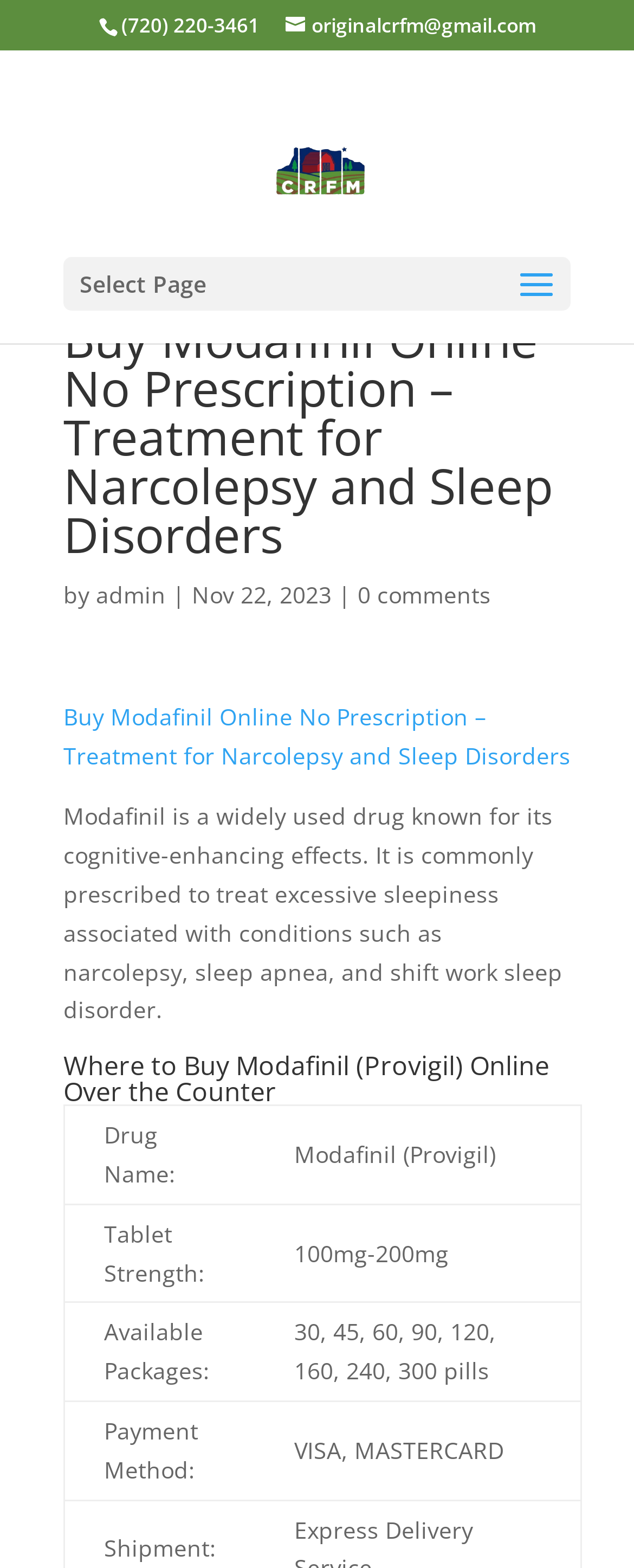Offer an in-depth caption of the entire webpage.

The webpage appears to be an online marketplace or e-commerce site, specifically focused on selling Modafinil, a drug used to treat narcolepsy and sleep disorders. 

At the top of the page, there is a phone number, (720) 220-3461, and an email address, originalcrfm@gmail.com, which suggests that customers can contact the seller directly. 

Below the contact information, there is a link to the Castle Rock Farmers Market, which is accompanied by an image of the market's logo. 

On the left side of the page, there is a navigation menu with a "Select Page" option. 

The main content of the page is divided into sections. The first section has a heading that reads "Buy Modafinil Online No Prescription – Treatment for Narcolepsy and Sleep Disorders" and is followed by a brief description of Modafinil and its uses. 

Below this section, there is another heading that reads "Where to Buy Modafinil (Provigil) Online Over the Counter", which is followed by a table with four rows. The table appears to be a product description, listing details such as the drug name, tablet strength, available packages, and payment methods.